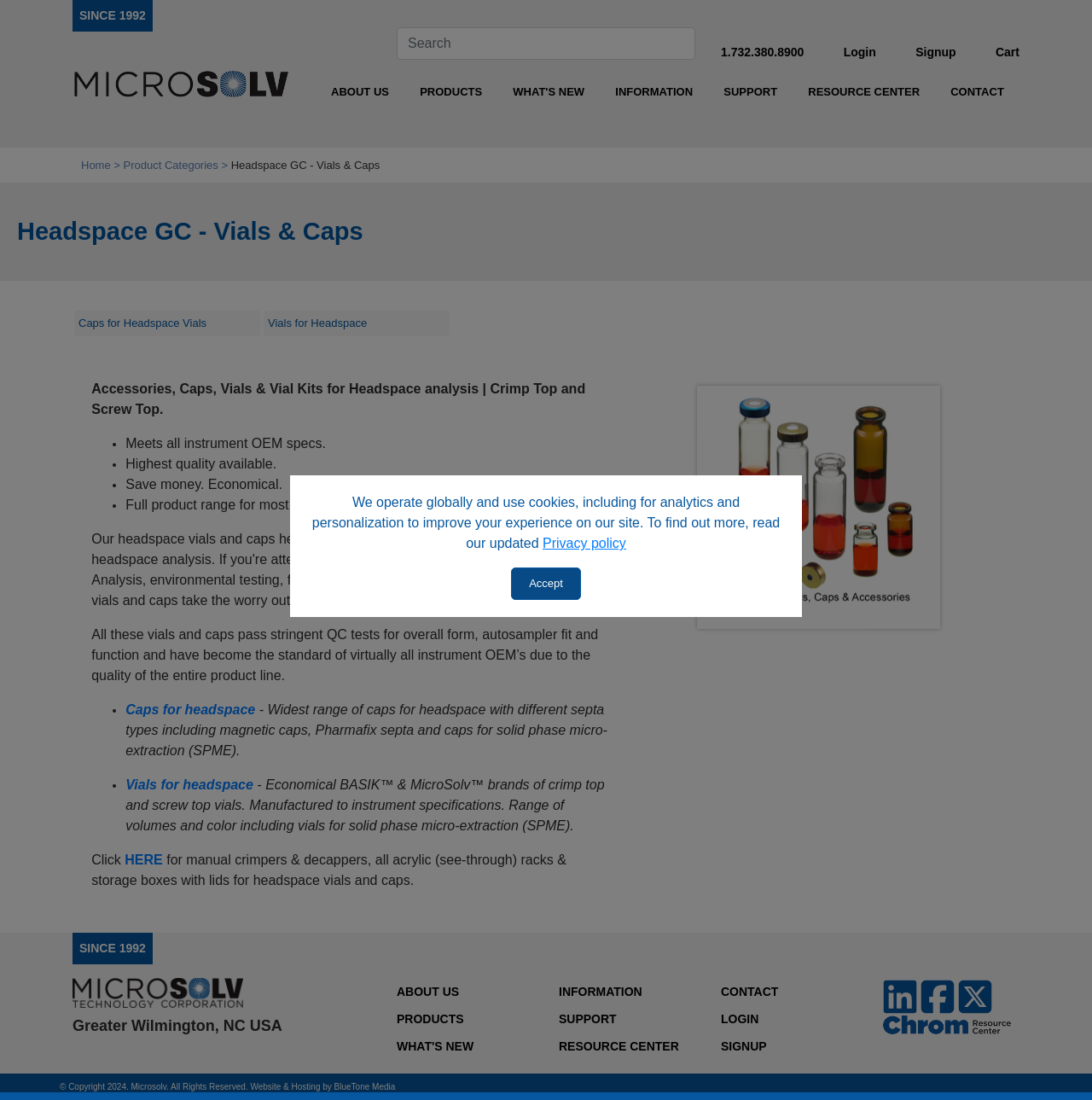Please determine the bounding box coordinates of the area that needs to be clicked to complete this task: 'Search for products'. The coordinates must be four float numbers between 0 and 1, formatted as [left, top, right, bottom].

[0.363, 0.025, 0.637, 0.054]